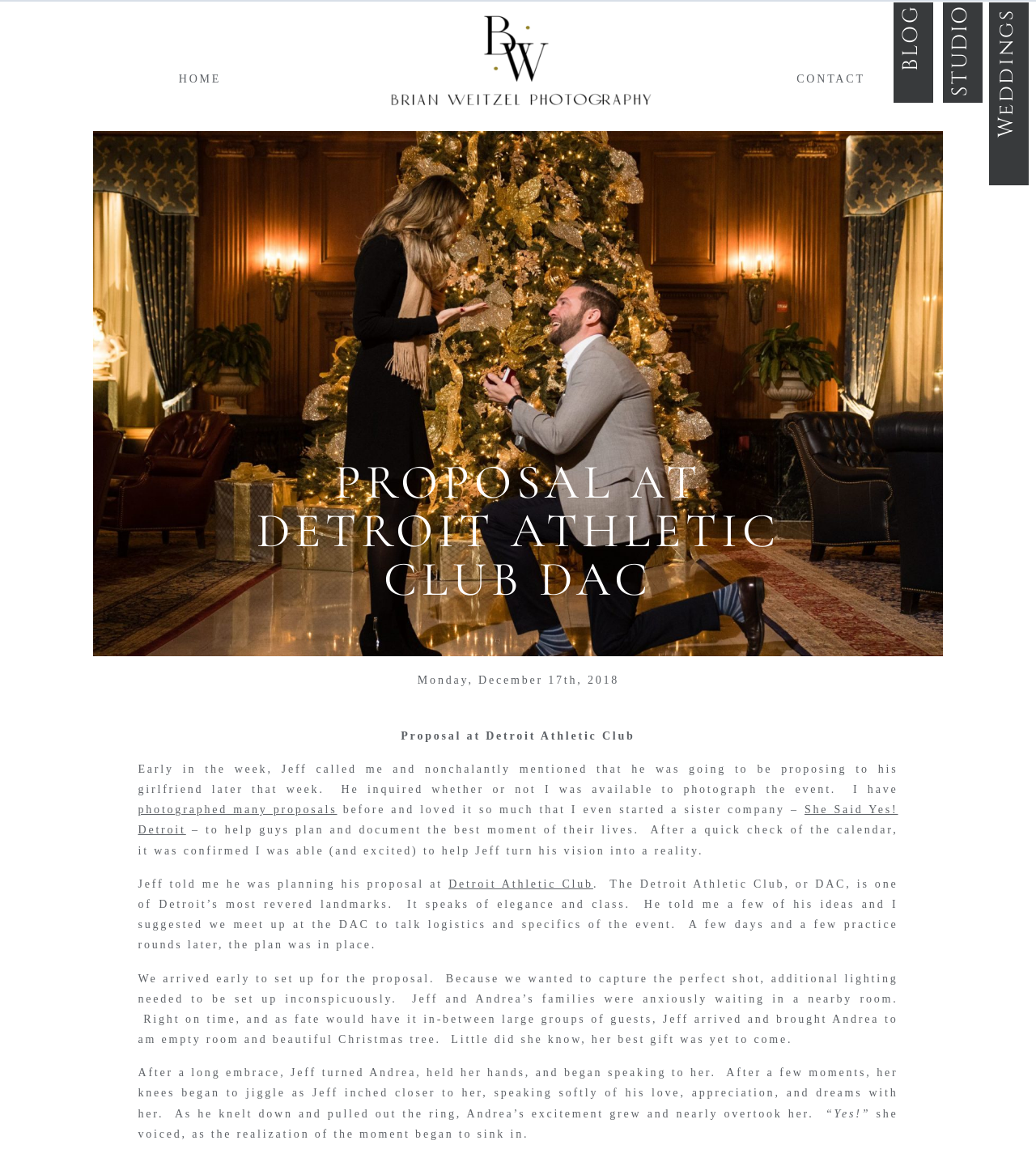Show me the bounding box coordinates of the clickable region to achieve the task as per the instruction: "Explore the 'Weddings' category".

[0.957, 0.007, 0.985, 0.12]